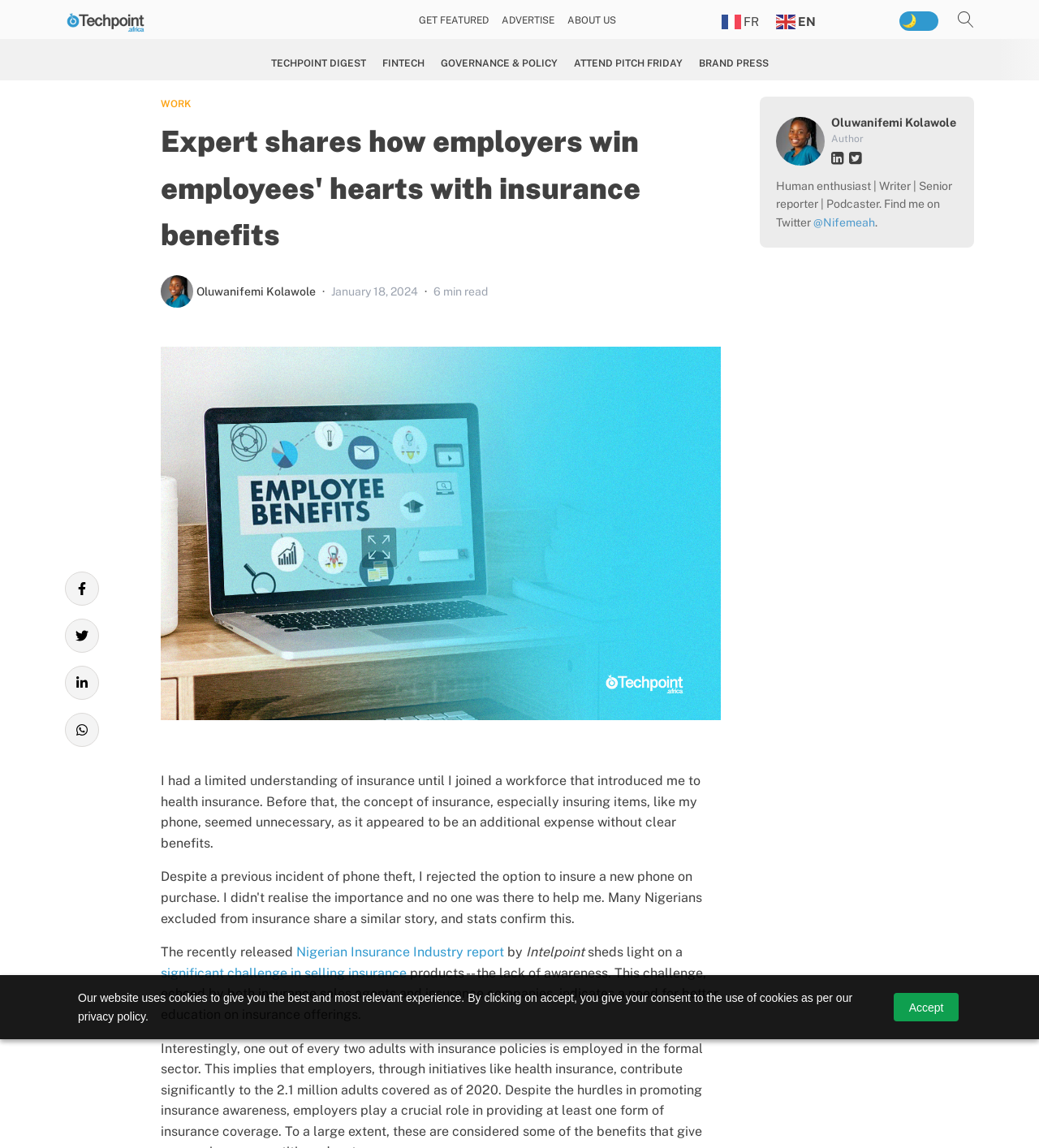Can you determine the bounding box coordinates of the area that needs to be clicked to fulfill the following instruction: "Click on GET FEATURED"?

[0.403, 0.011, 0.47, 0.025]